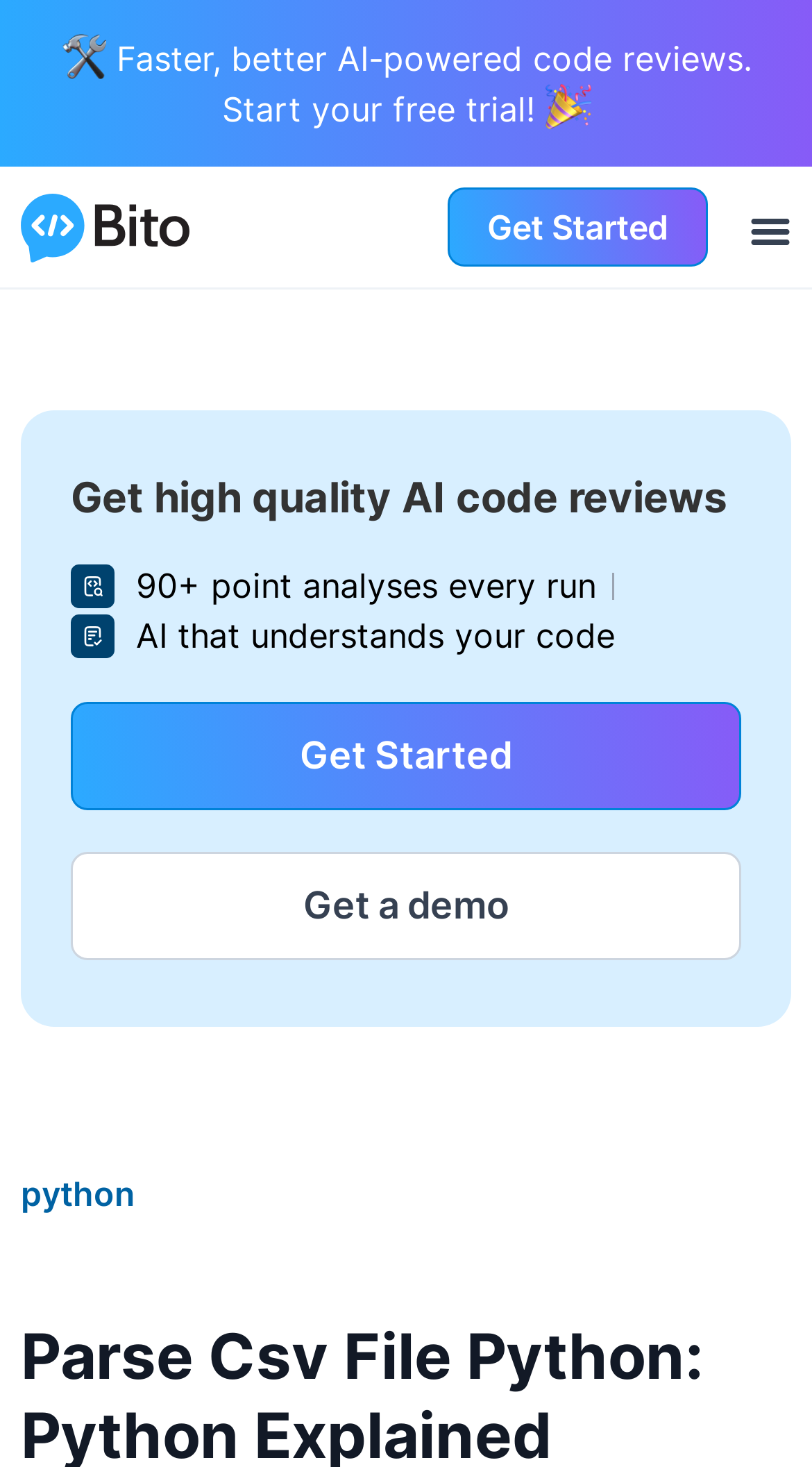Locate the bounding box of the UI element described in the following text: "Get Started".

[0.551, 0.128, 0.872, 0.182]